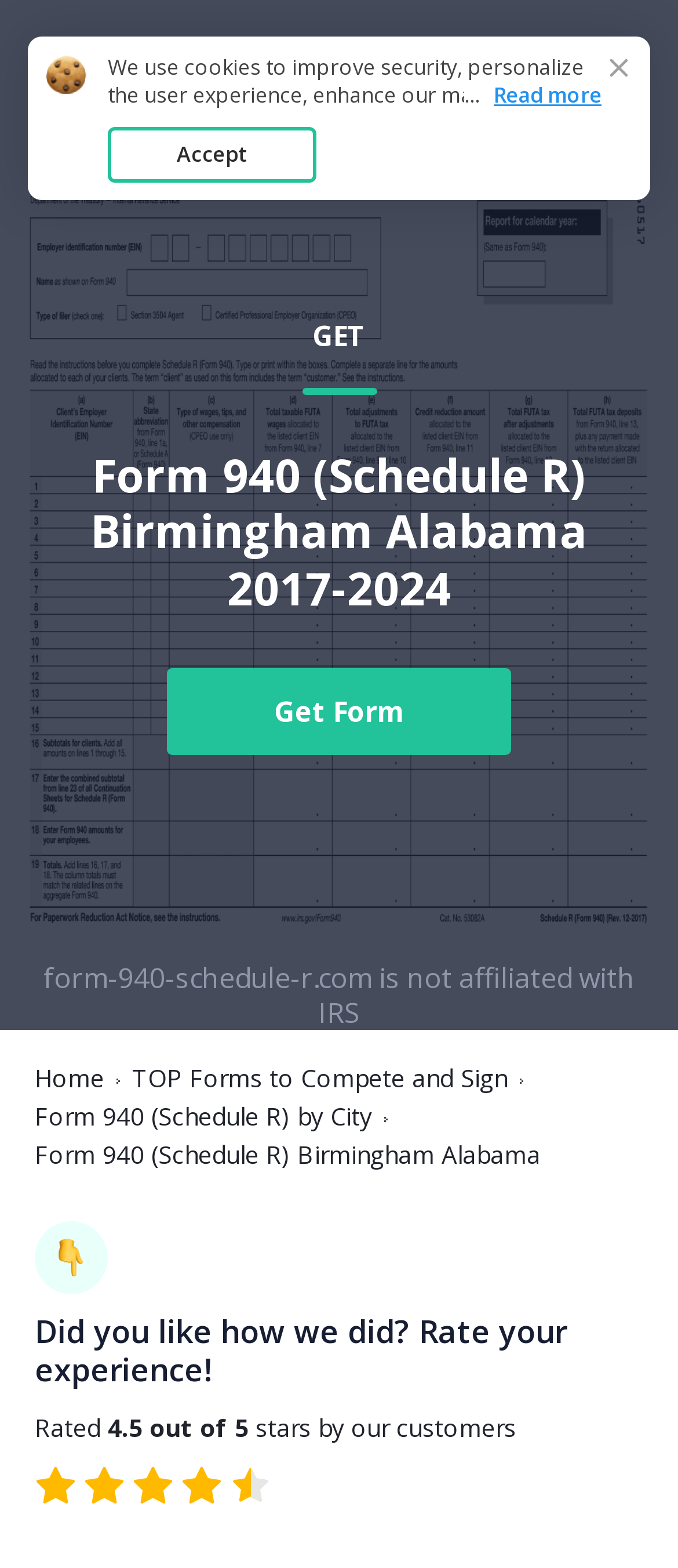Determine the bounding box coordinates of the region that needs to be clicked to achieve the task: "Click the link to view Form 940 (Schedule R) by city".

[0.051, 0.703, 0.549, 0.721]